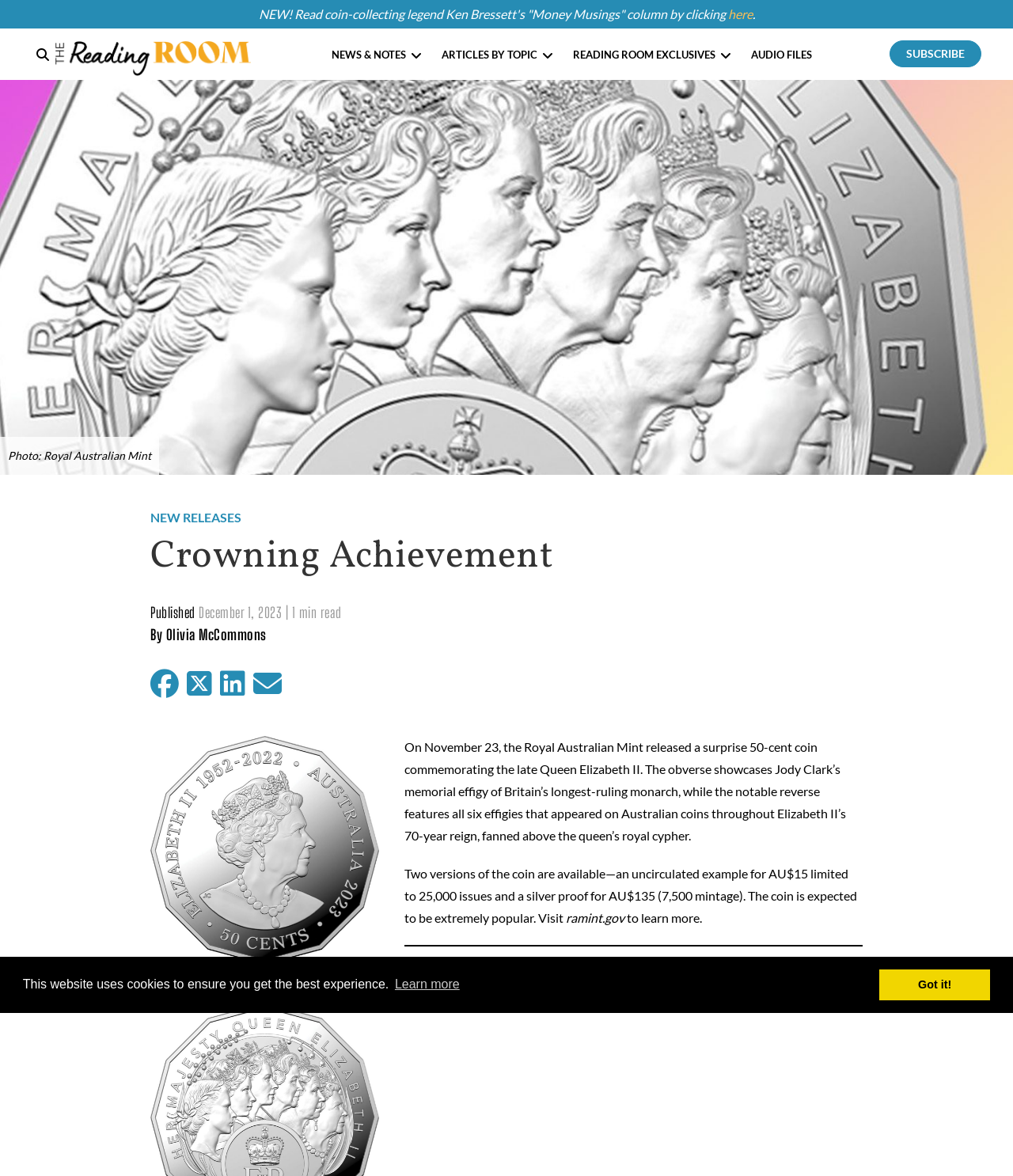Can you determine the bounding box coordinates of the area that needs to be clicked to fulfill the following instruction: "Visit the Reading Room"?

[0.053, 0.045, 0.248, 0.058]